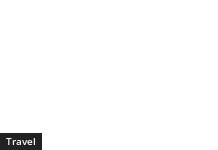Answer the question using only one word or a concise phrase: What is the color of the rectangular box?

Black